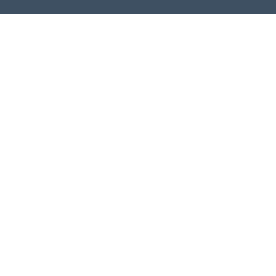Could you please study the image and provide a detailed answer to the question:
What is the message conveyed by the accompanying text?

The accompanying text conveys confidence in divine strength, reminding viewers that they are never alone in their struggles, which is a message of hope and trust in God's presence.